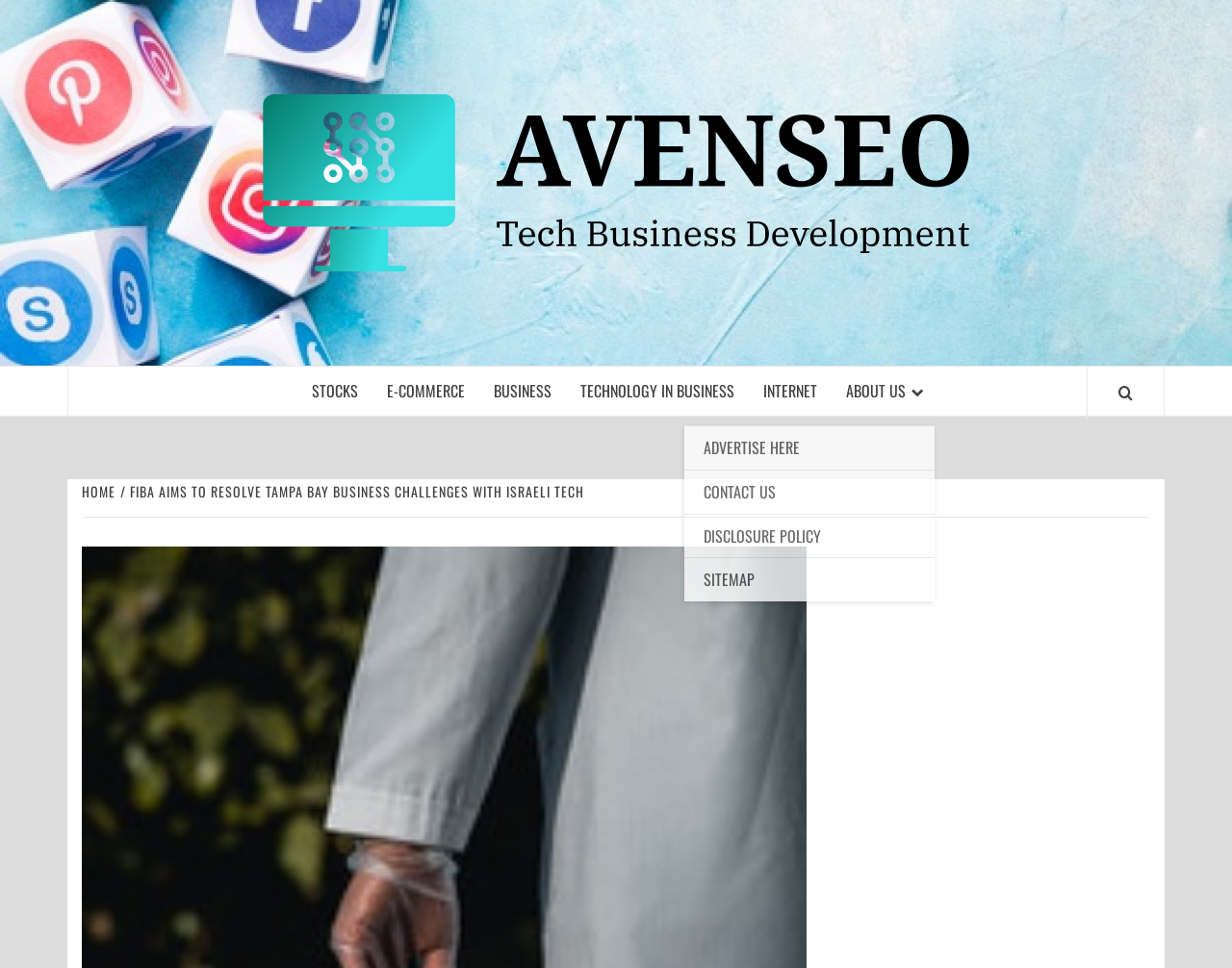Predict the bounding box for the UI component with the following description: "Technology in Business".

[0.459, 0.379, 0.608, 0.429]